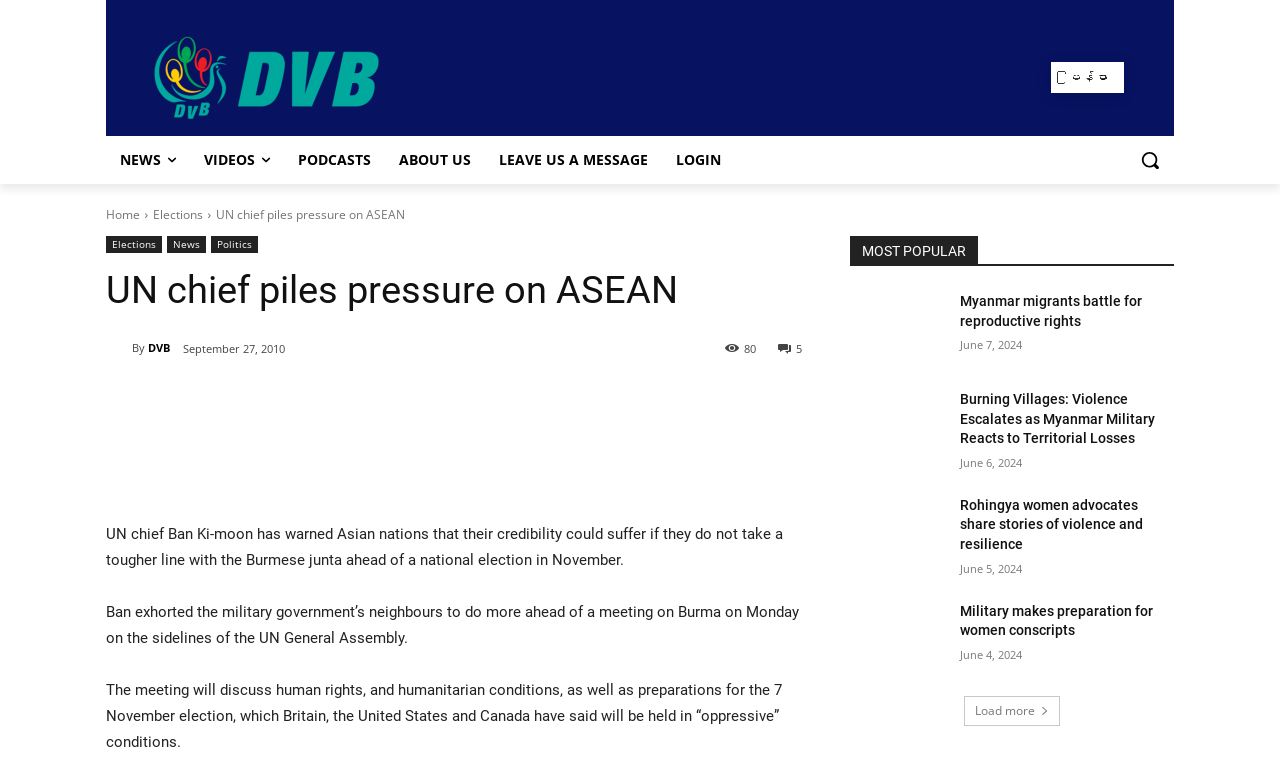Highlight the bounding box coordinates of the region I should click on to meet the following instruction: "Read the news about UN chief piling pressure on ASEAN".

[0.169, 0.263, 0.316, 0.285]